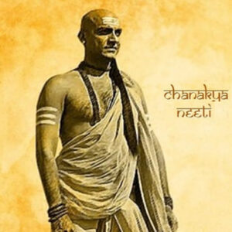What is Chanakya also known as?
Please utilize the information in the image to give a detailed response to the question.

According to the image, Chanakya is also referred to as Kautilya, which is an alternative name that highlights his significance as a historical figure and philosopher.